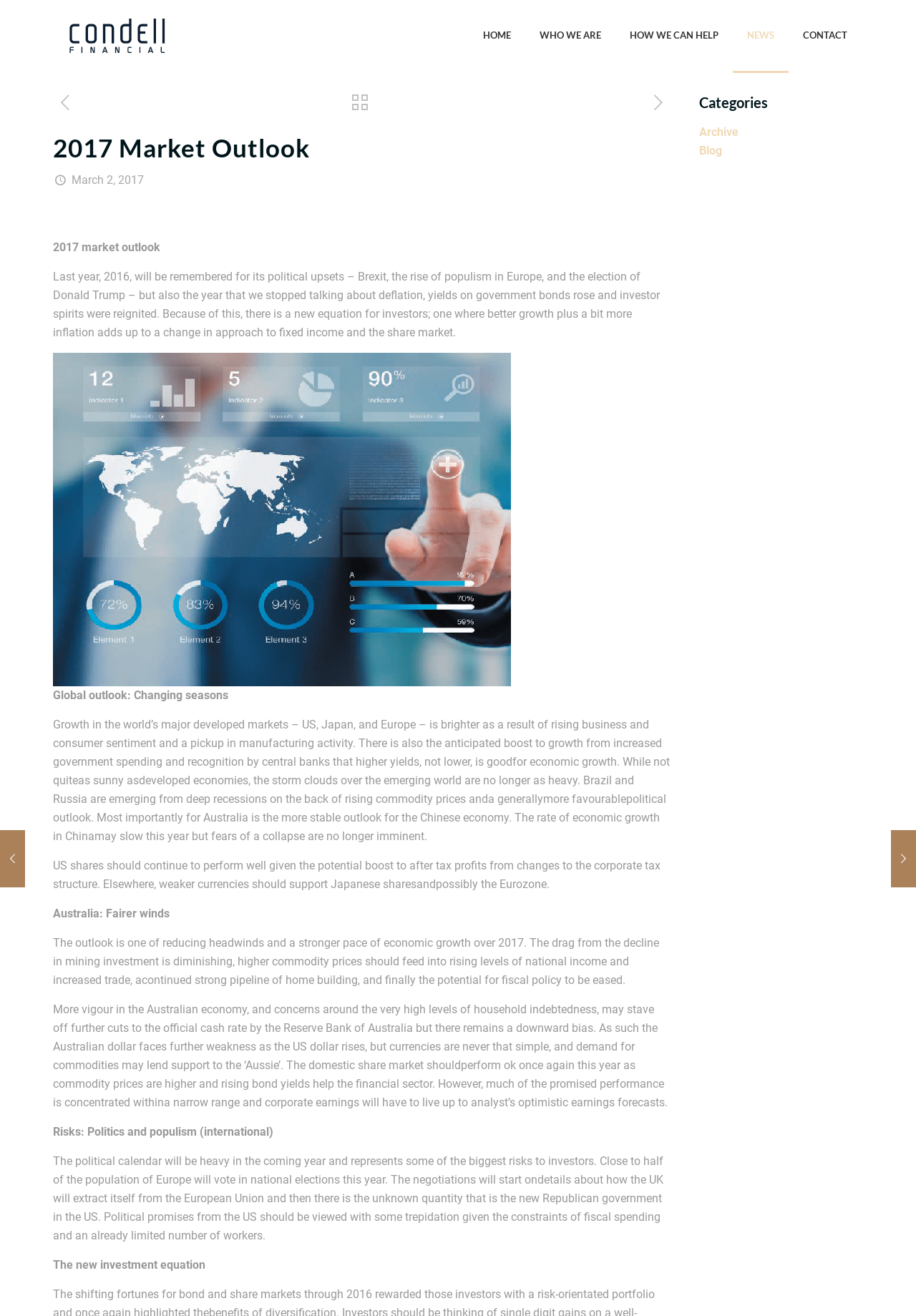Determine the bounding box coordinates of the target area to click to execute the following instruction: "Read the Market Update of June 21, 2017."

[0.973, 0.631, 1.0, 0.674]